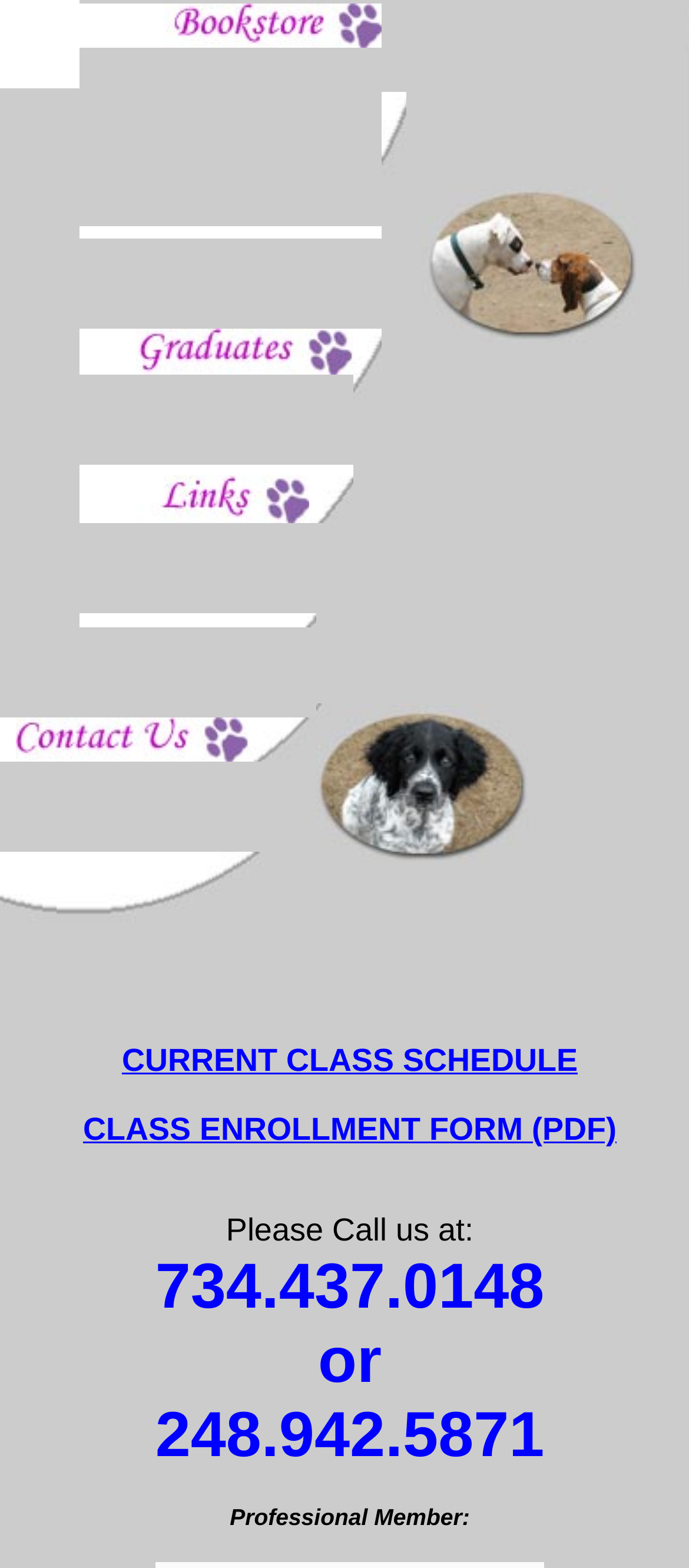What is the phone number to call for class enrollment?
Make sure to answer the question with a detailed and comprehensive explanation.

I found the static text element with ID 258, which contains the phone number '734.437.0148'. This phone number is mentioned as a contact method for class enrollment.